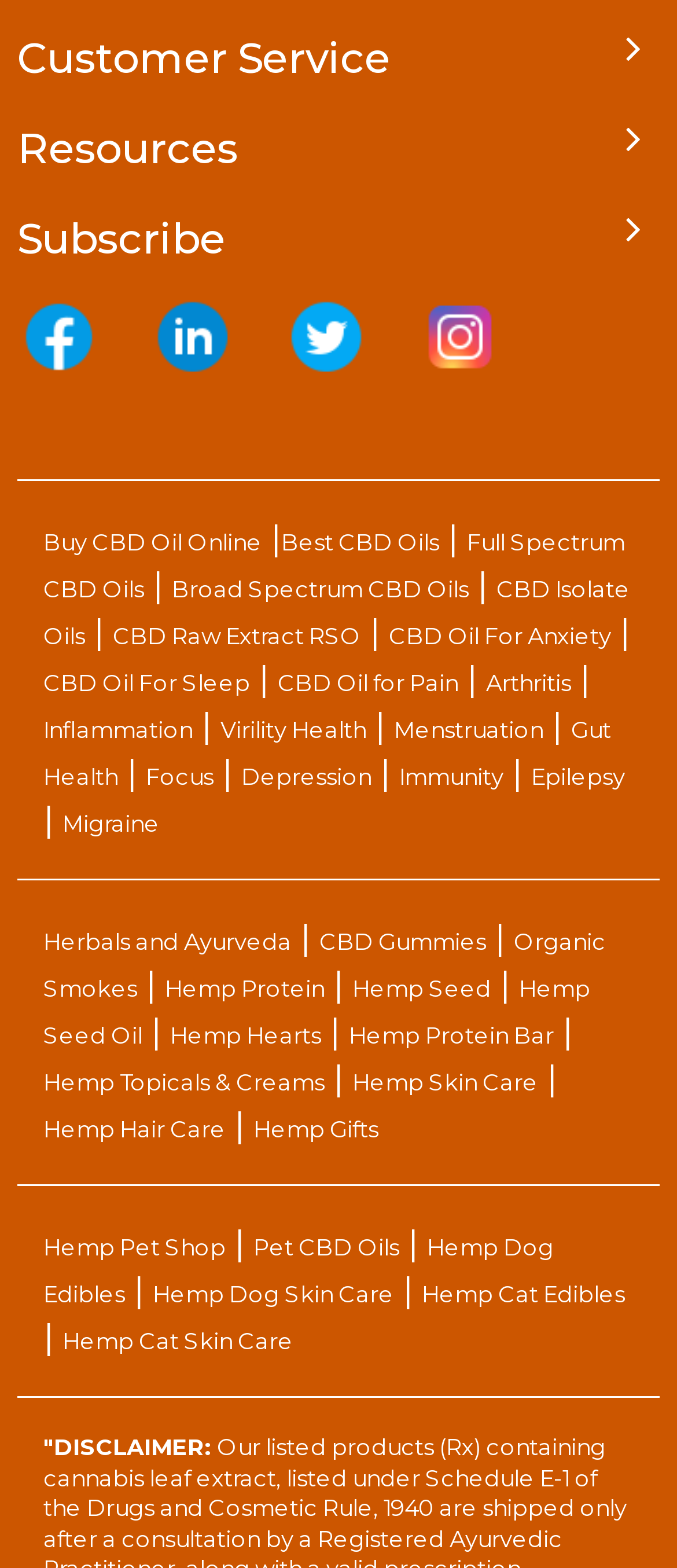Please identify the bounding box coordinates of the clickable area that will fulfill the following instruction: "Click on 'Hemp Cat Edibles'". The coordinates should be in the format of four float numbers between 0 and 1, i.e., [left, top, right, bottom].

[0.623, 0.816, 0.923, 0.834]